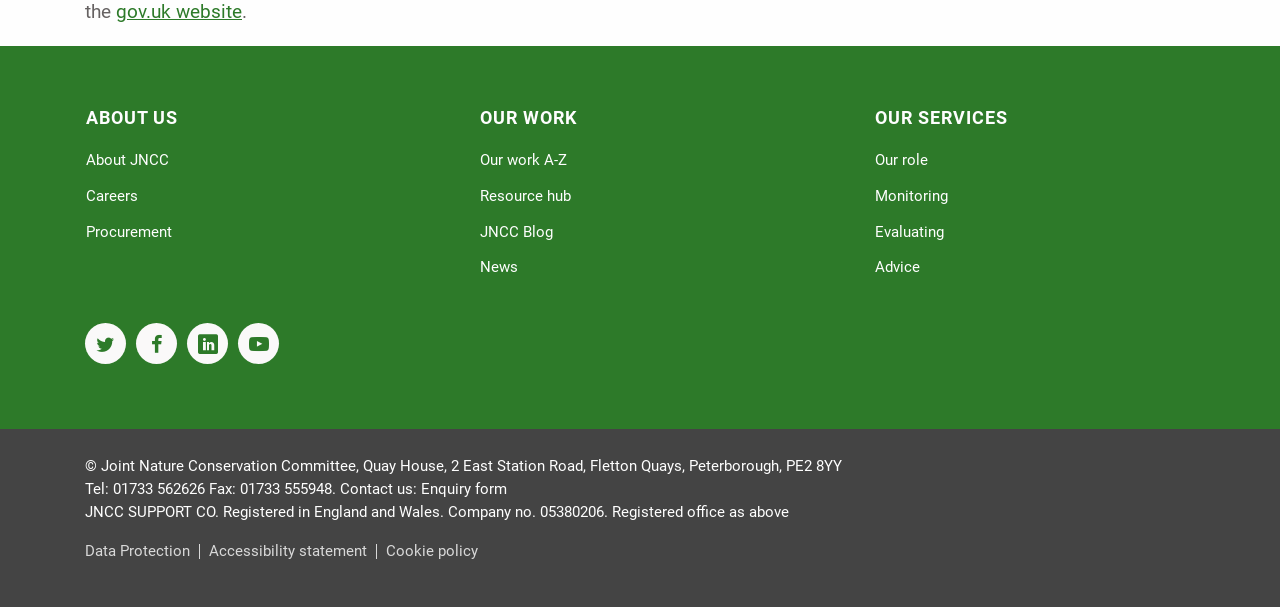What is the organization's contact phone number?
Please answer the question with as much detail and depth as you can.

I found the contact phone number by looking at the static text element that says 'Tel: 01733 562626 Fax: 01733 555948. Contact us:'